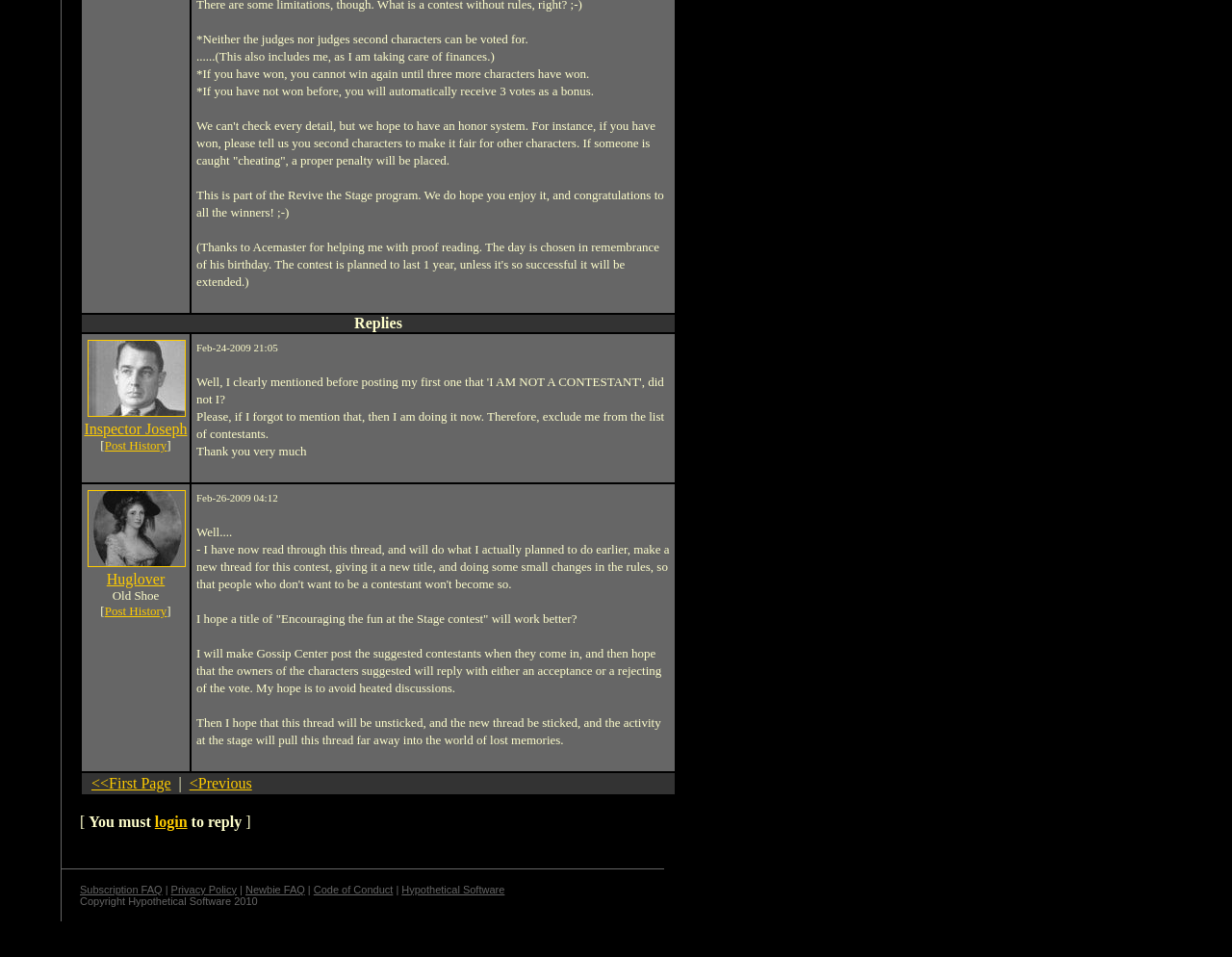Identify the bounding box of the UI element that matches this description: "Code of Conduct".

[0.255, 0.923, 0.319, 0.935]